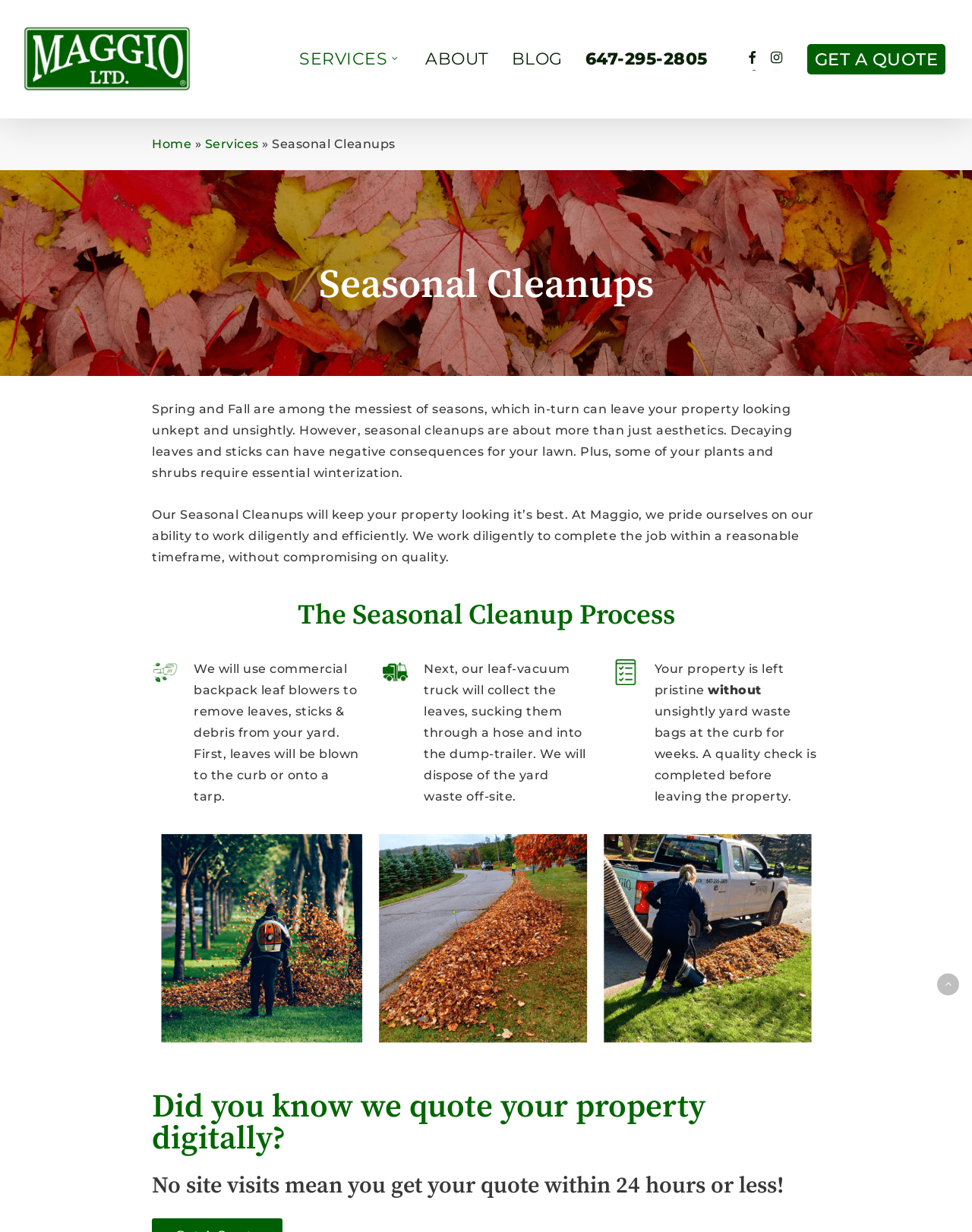Locate the bounding box coordinates of the area that needs to be clicked to fulfill the following instruction: "Learn more about 'Seasonal Cleanups'". The coordinates should be in the format of four float numbers between 0 and 1, namely [left, top, right, bottom].

[0.28, 0.111, 0.407, 0.123]